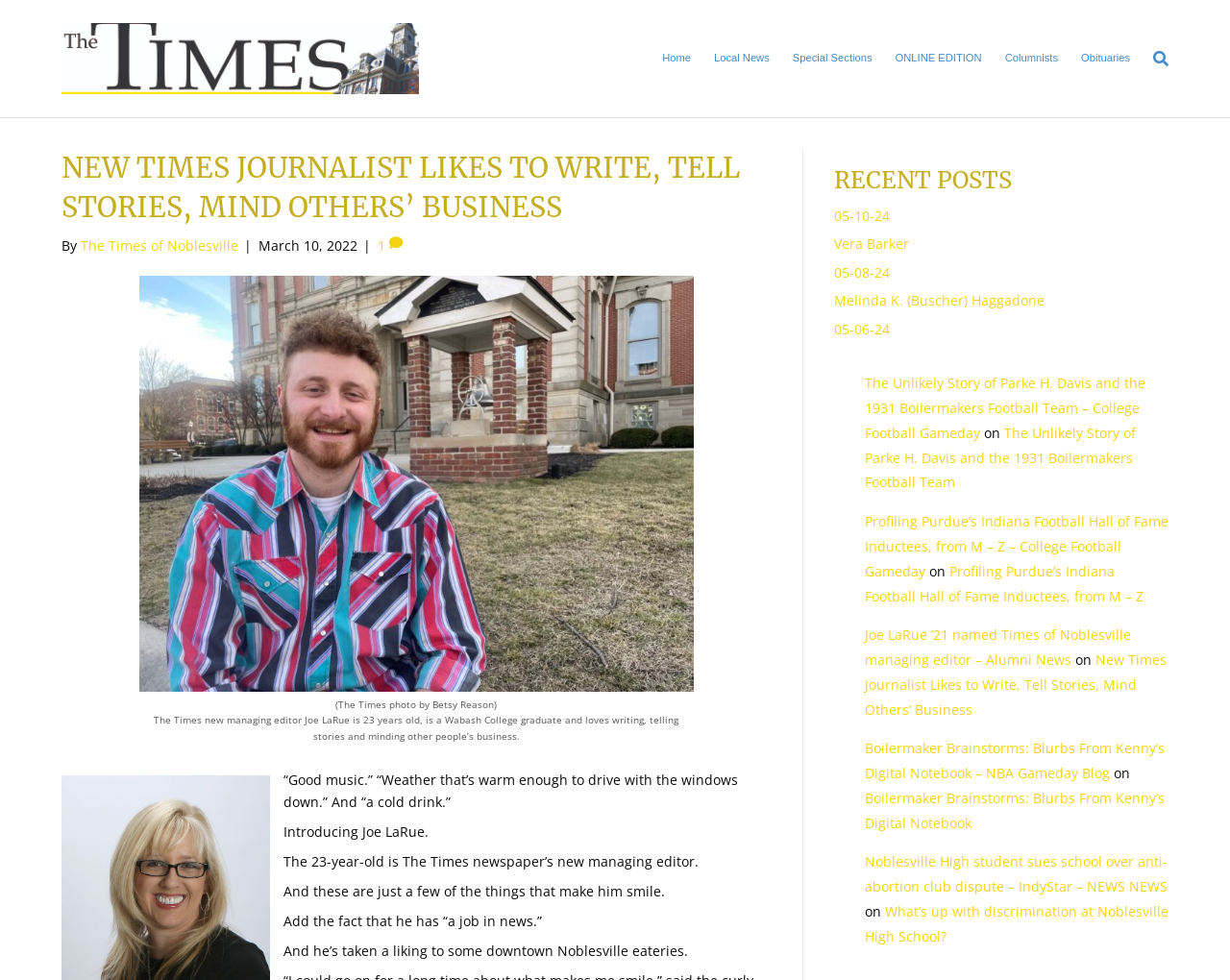Select the bounding box coordinates of the element I need to click to carry out the following instruction: "read local news".

[0.714, 0.051, 0.794, 0.099]